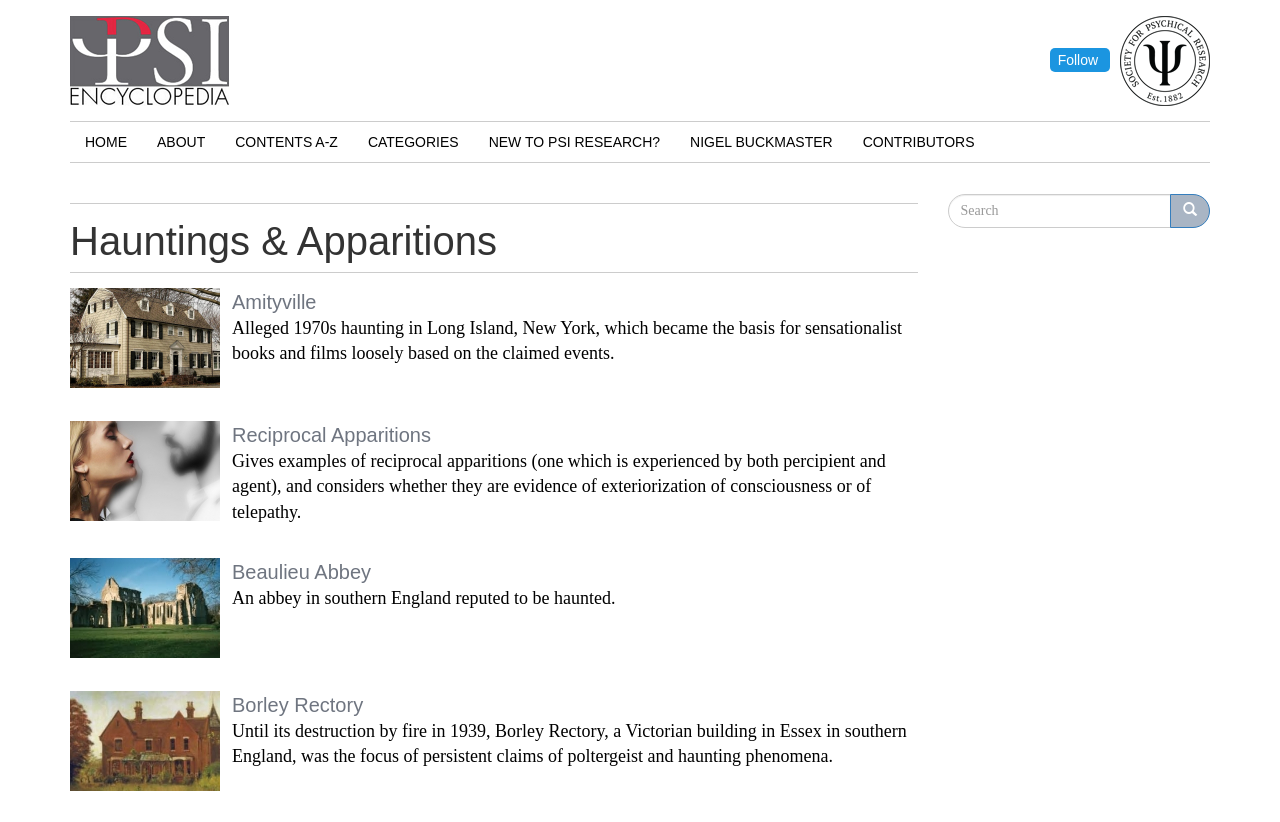Could you specify the bounding box coordinates for the clickable section to complete the following instruction: "Learn about Reciprocal Apparitions"?

[0.181, 0.516, 0.337, 0.543]